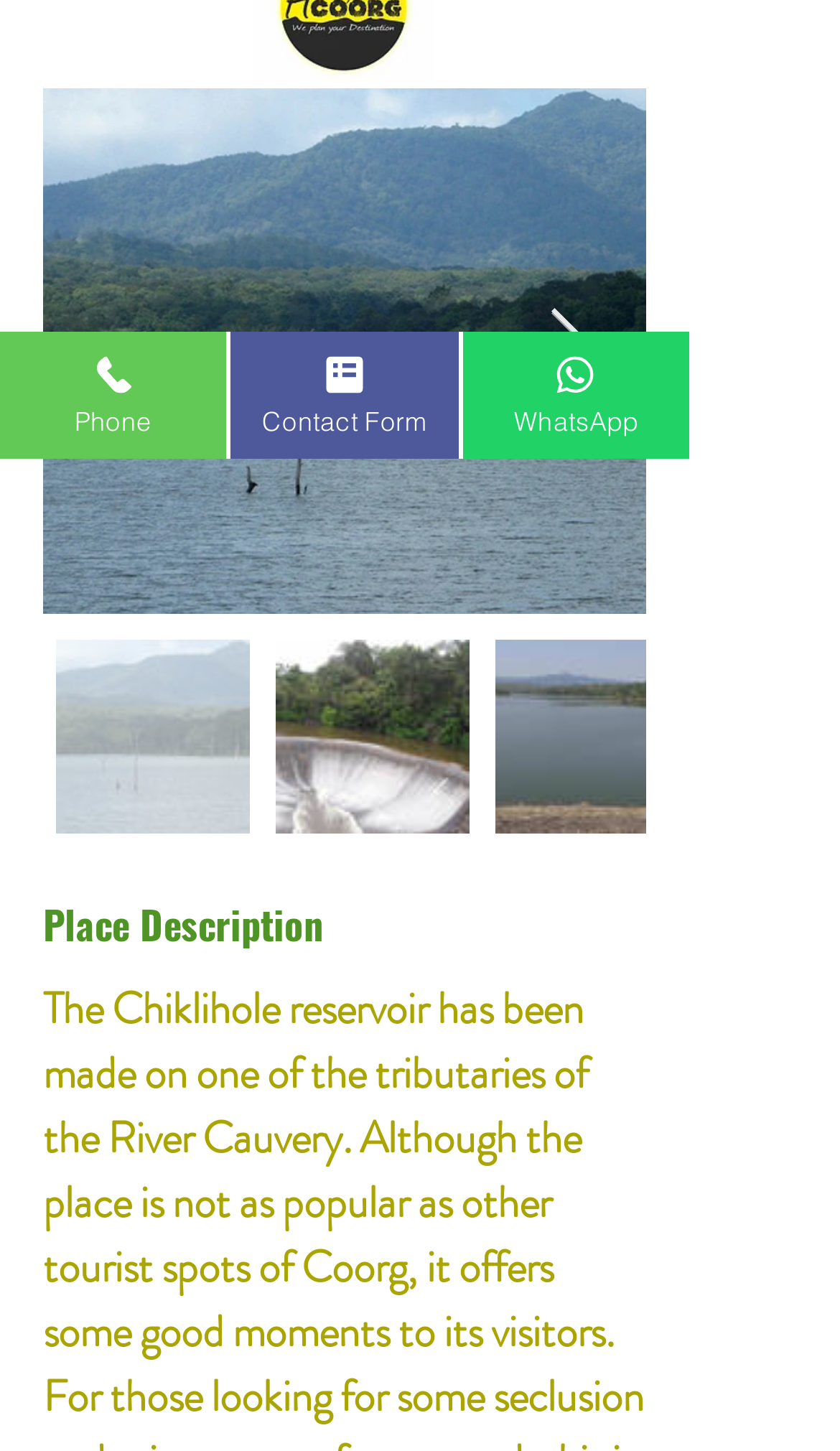Please find the bounding box for the UI component described as follows: "Contact Form".

[0.275, 0.229, 0.545, 0.316]